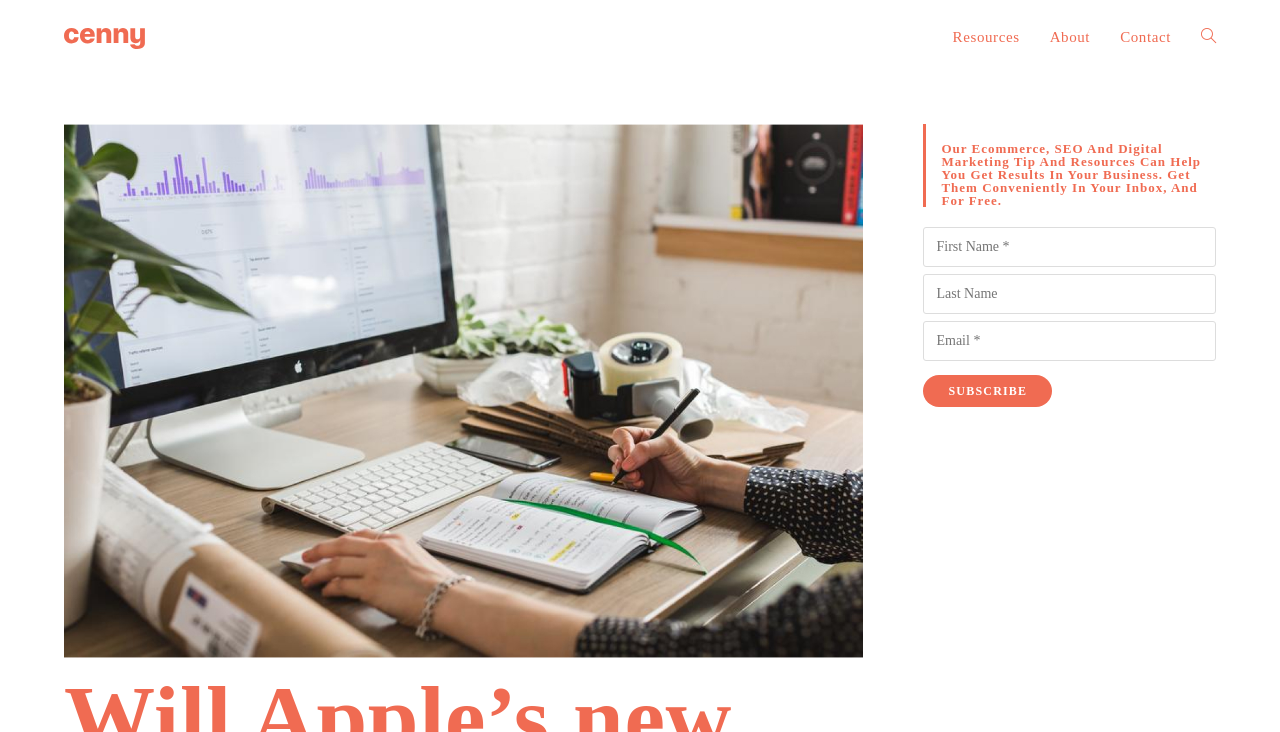What is the logo of the website?
Use the image to give a comprehensive and detailed response to the question.

The logo of the website is located at the top left corner of the webpage, and it is an image with the text 'Cenny'.